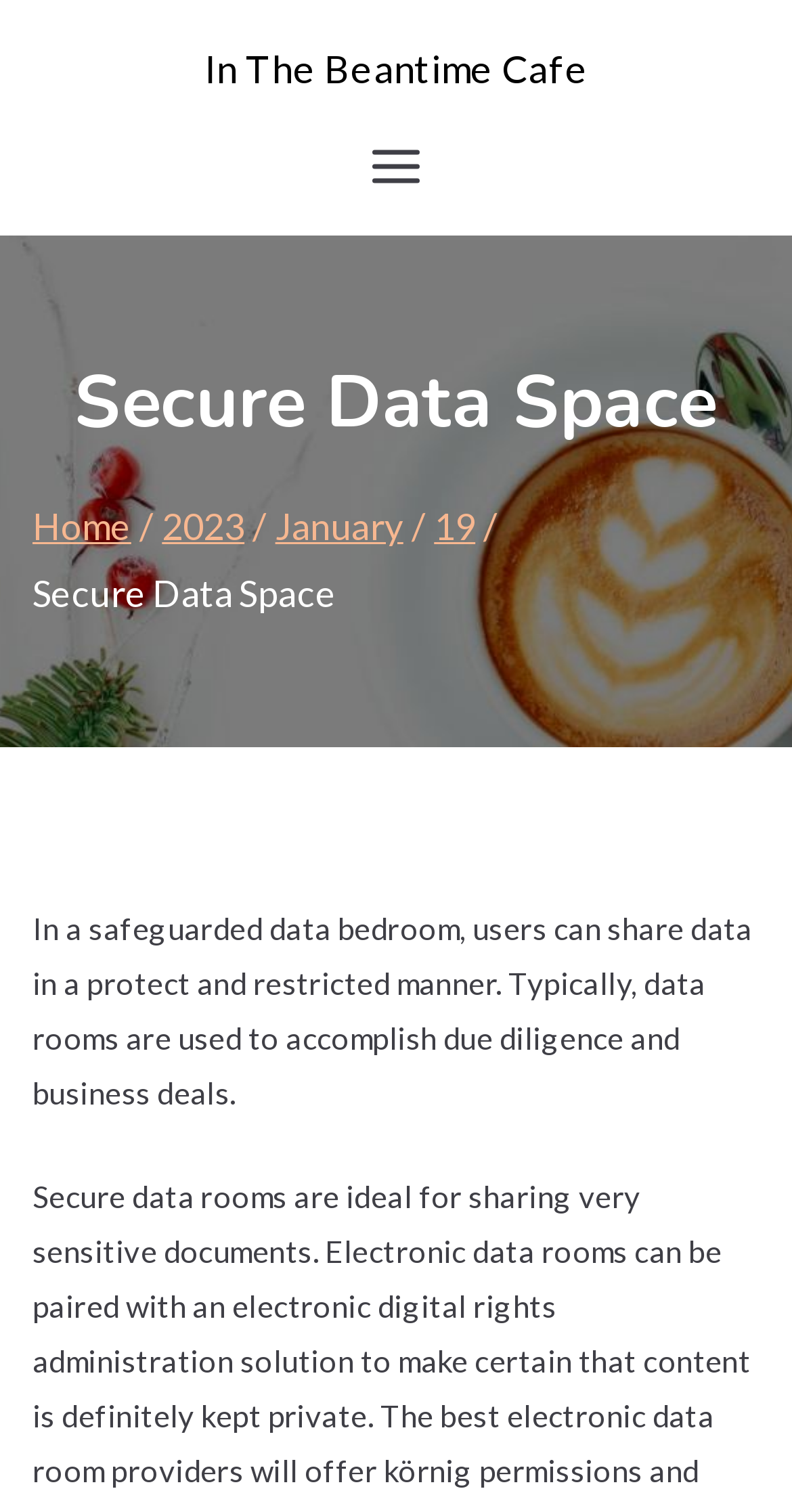Provide an in-depth caption for the contents of the webpage.

The webpage is titled "In The Beantime Cafe" and has a prominent link with the same name at the top left corner. To the right of this link is a button labeled "Primary Menu" with an accompanying image. 

Below these elements, a large heading "Secure Data Space" is centered, taking up most of the width of the page. Underneath the heading is a navigation section labeled "Breadcrumbs" that contains four links: "Home", "2023", "January", and "19". These links are arranged horizontally from left to right.

Below the navigation section, there is a brief description of a secure data space, which explains that users can share data in a protected and restricted manner, typically used for due diligence and business deals. This text is positioned at the top center of the page, spanning about two-thirds of the page's width.